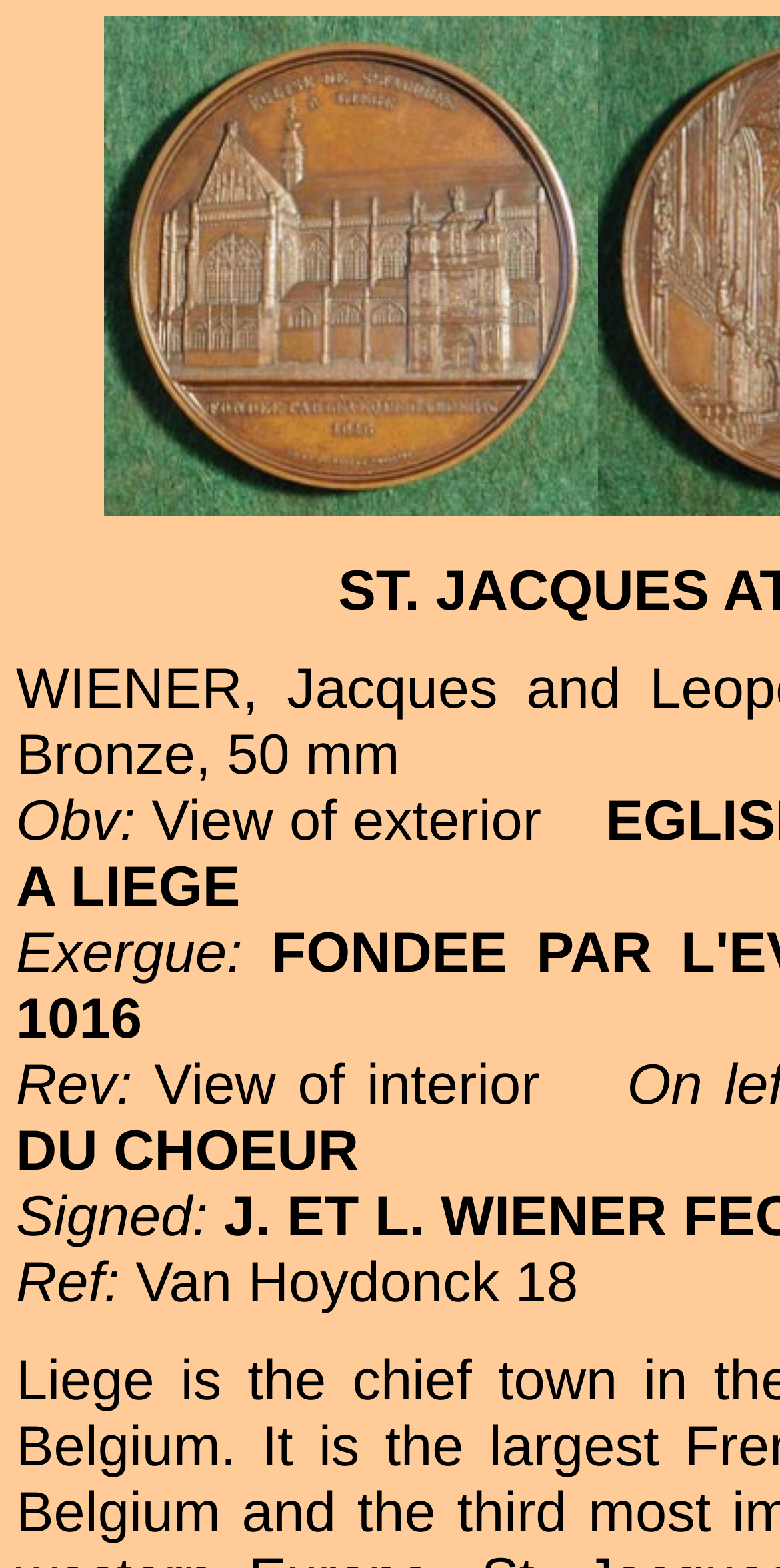What is the name of the artist?
Answer with a single word or phrase by referring to the visual content.

Van Hoydonck